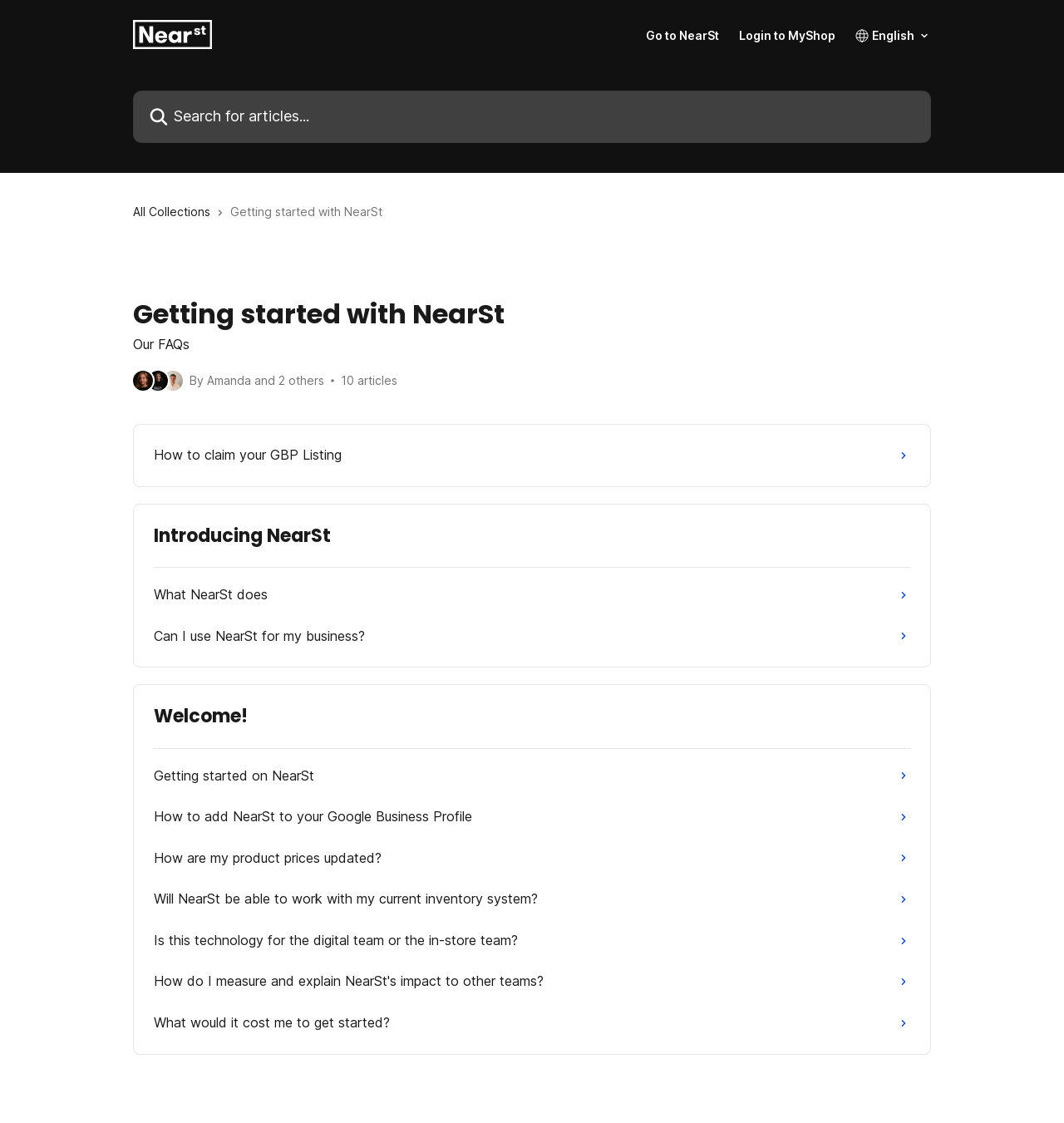How many articles are there in the FAQs section?
Respond with a short answer, either a single word or a phrase, based on the image.

10 articles